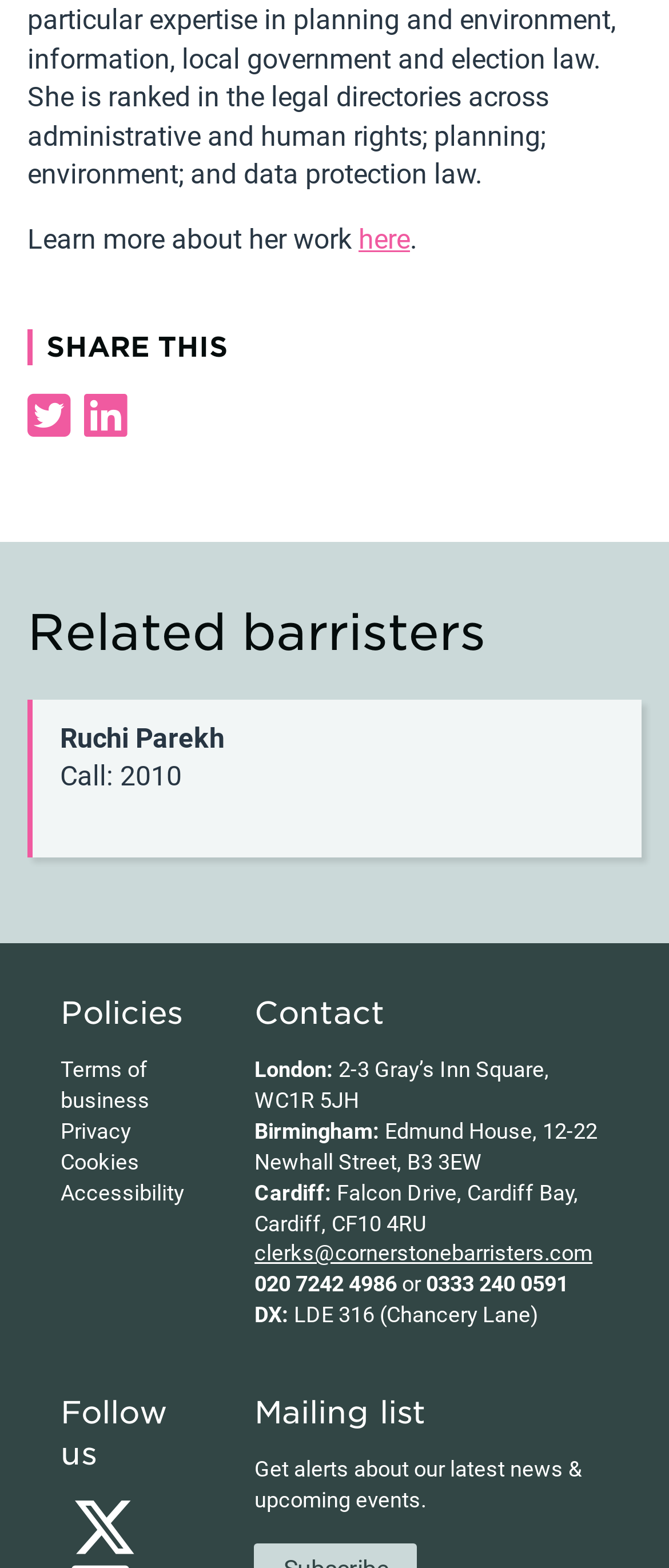What is the purpose of the 'Mailing list' section?
Answer briefly with a single word or phrase based on the image.

Get alerts